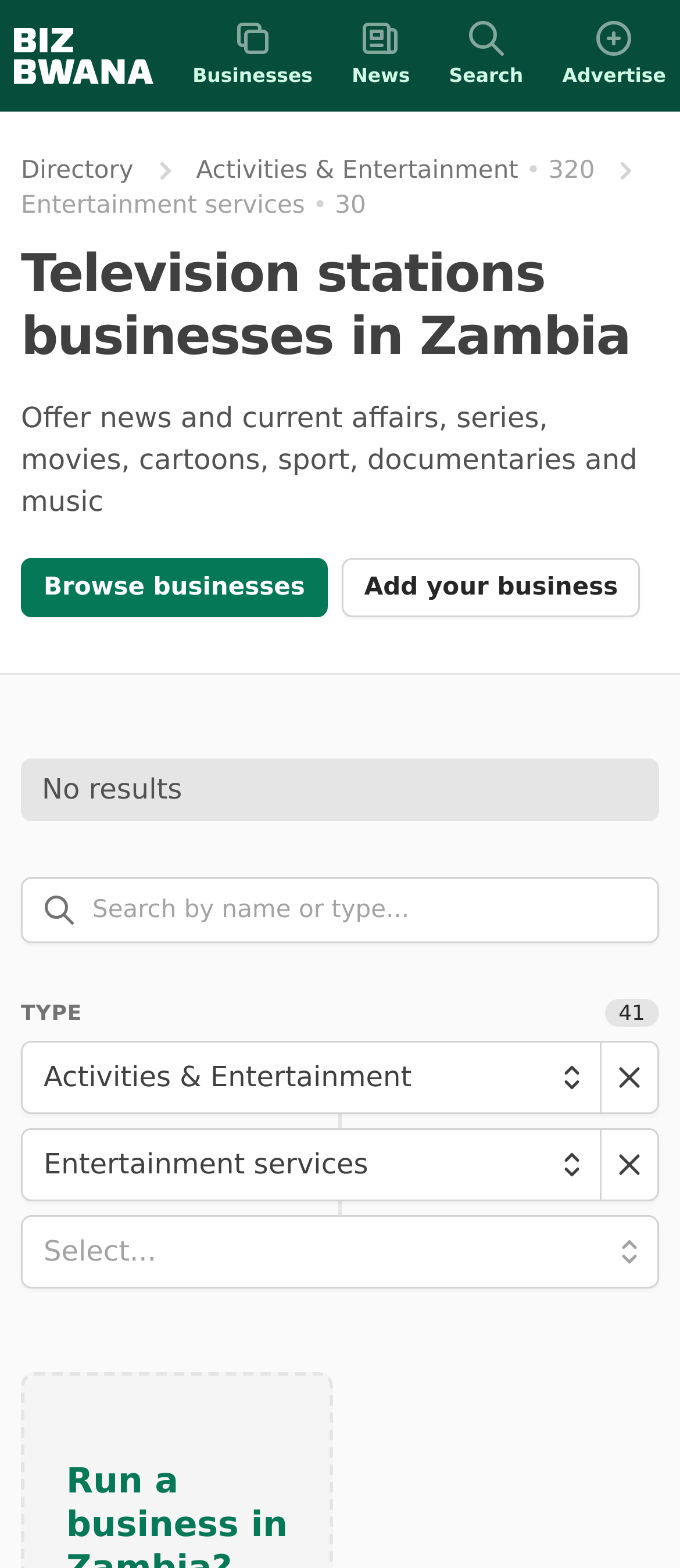Please indicate the bounding box coordinates of the element's region to be clicked to achieve the instruction: "Search for businesses". Provide the coordinates as four float numbers between 0 and 1, i.e., [left, top, right, bottom].

[0.66, 0.007, 0.769, 0.064]